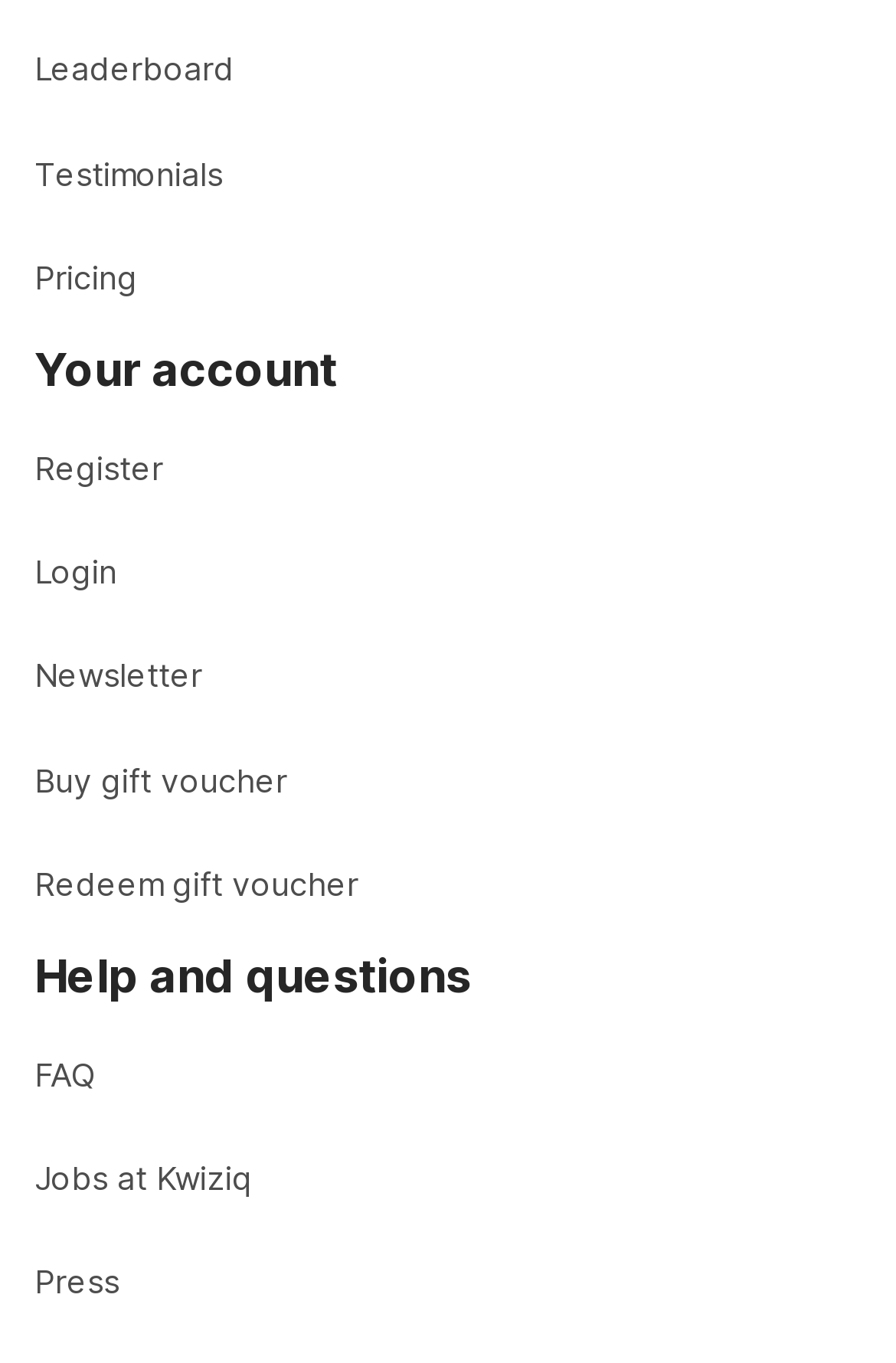Respond with a single word or short phrase to the following question: 
What is the last link in the top navigation menu?

Redeem gift voucher